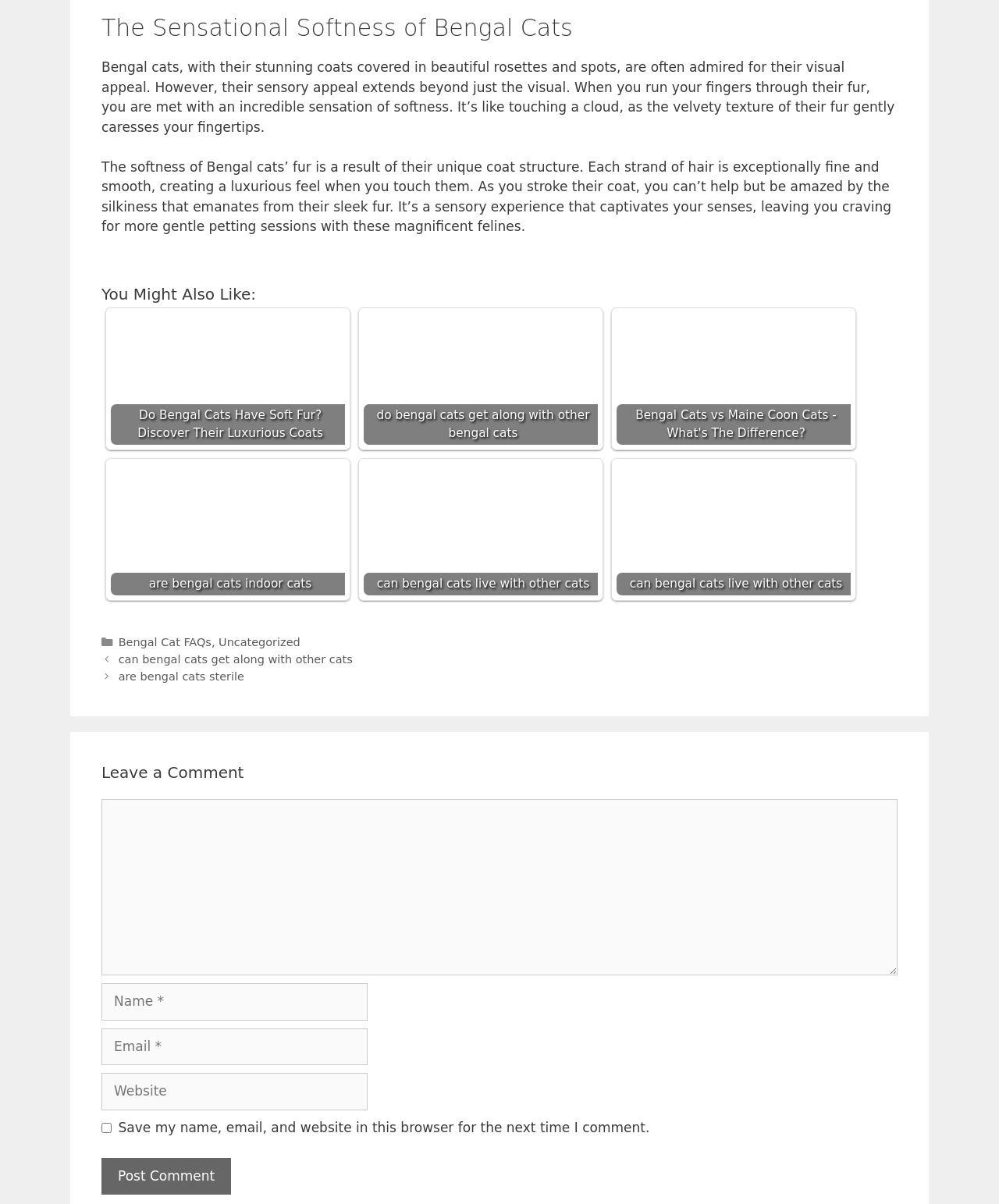Please specify the bounding box coordinates of the clickable region to carry out the following instruction: "Click to view related article about Bengal cats getting along with other cats". The coordinates should be four float numbers between 0 and 1, in the format [left, top, right, bottom].

[0.364, 0.26, 0.598, 0.369]